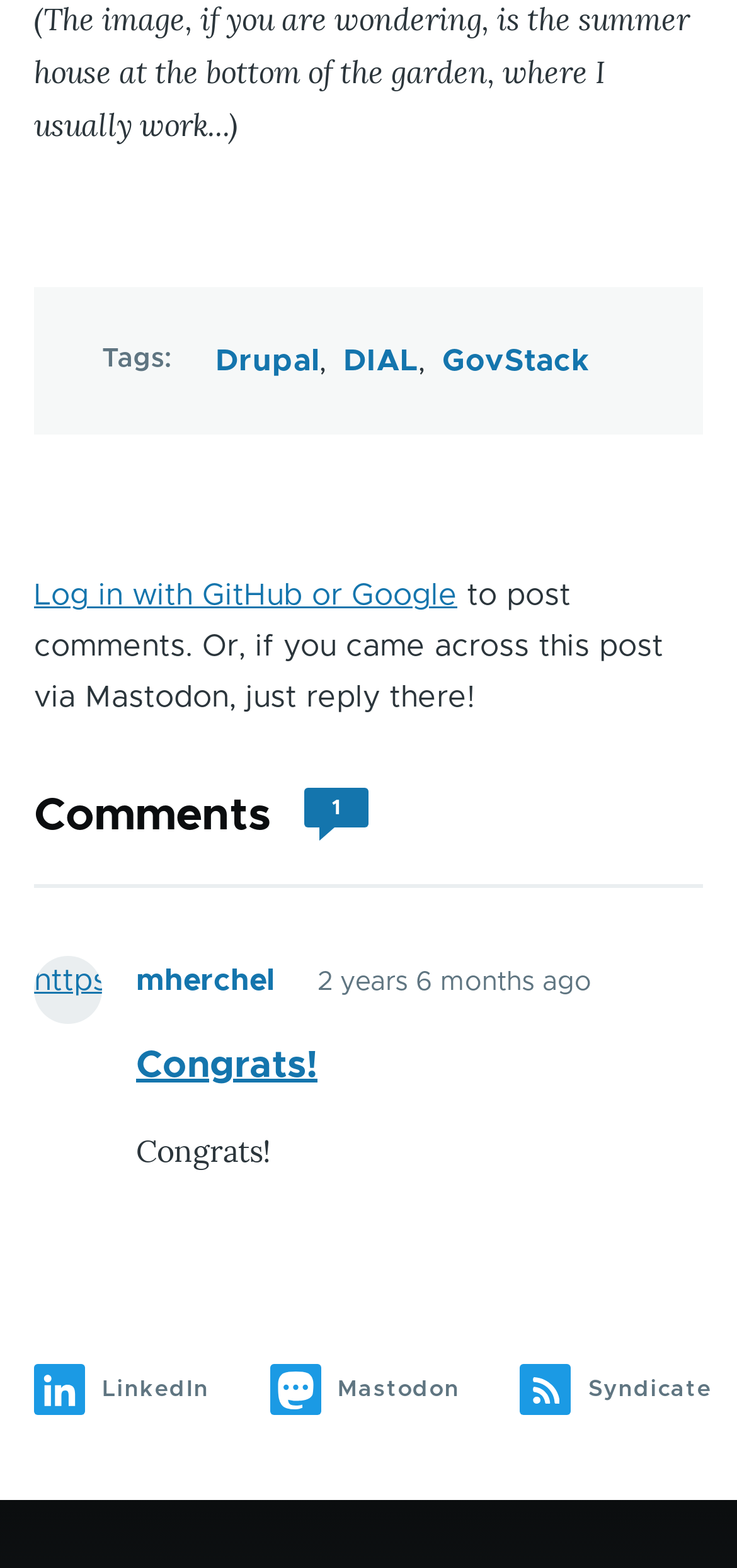How many links are there in the footer?
Please give a well-detailed answer to the question.

I counted the links in the footer section, which are 'LinkedIn', 'Mastodon', 'Syndicate', and the link with no text. Therefore, there are 4 links in the footer.